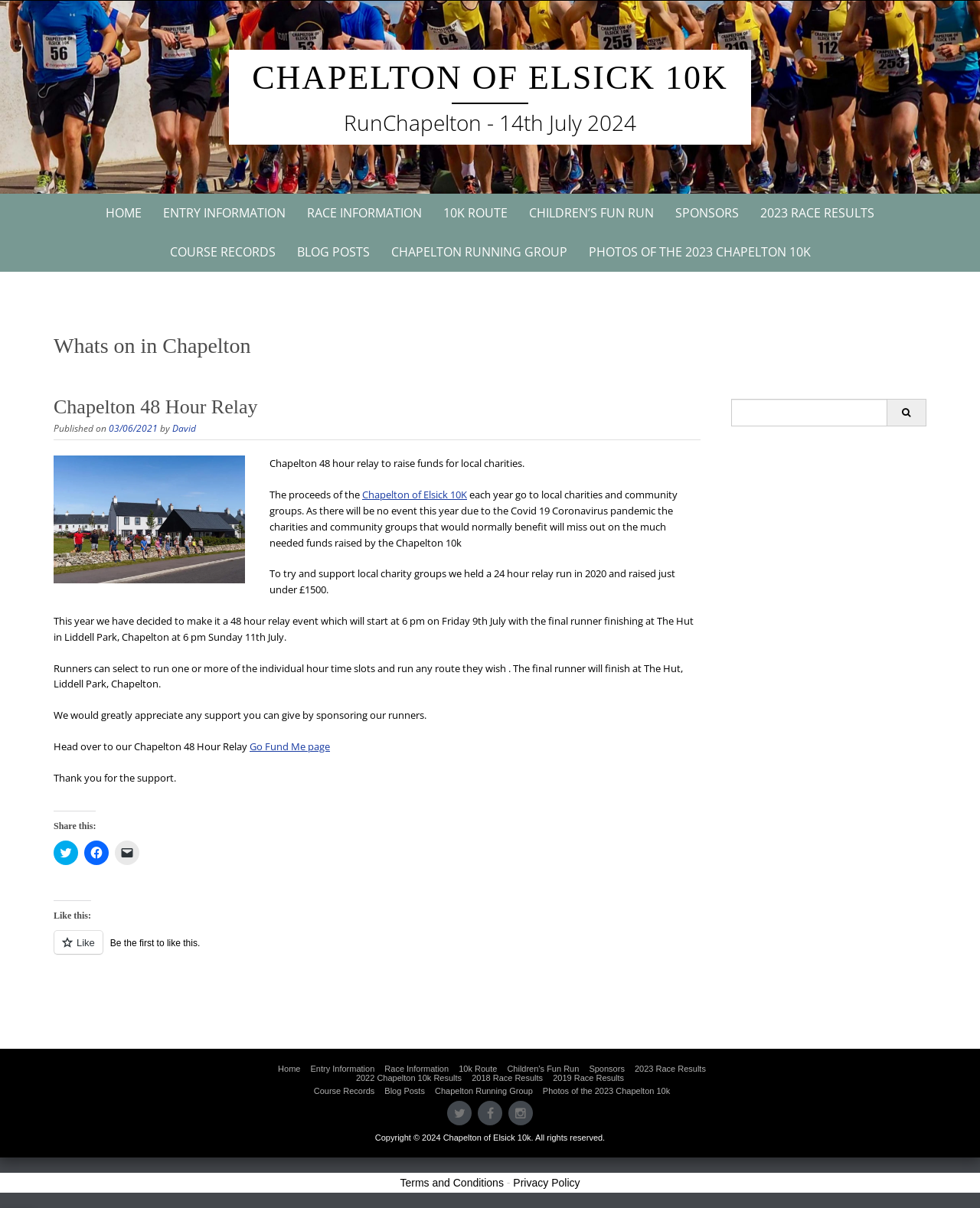Provide a short answer using a single word or phrase for the following question: 
How many links are there in the main navigation menu?

9